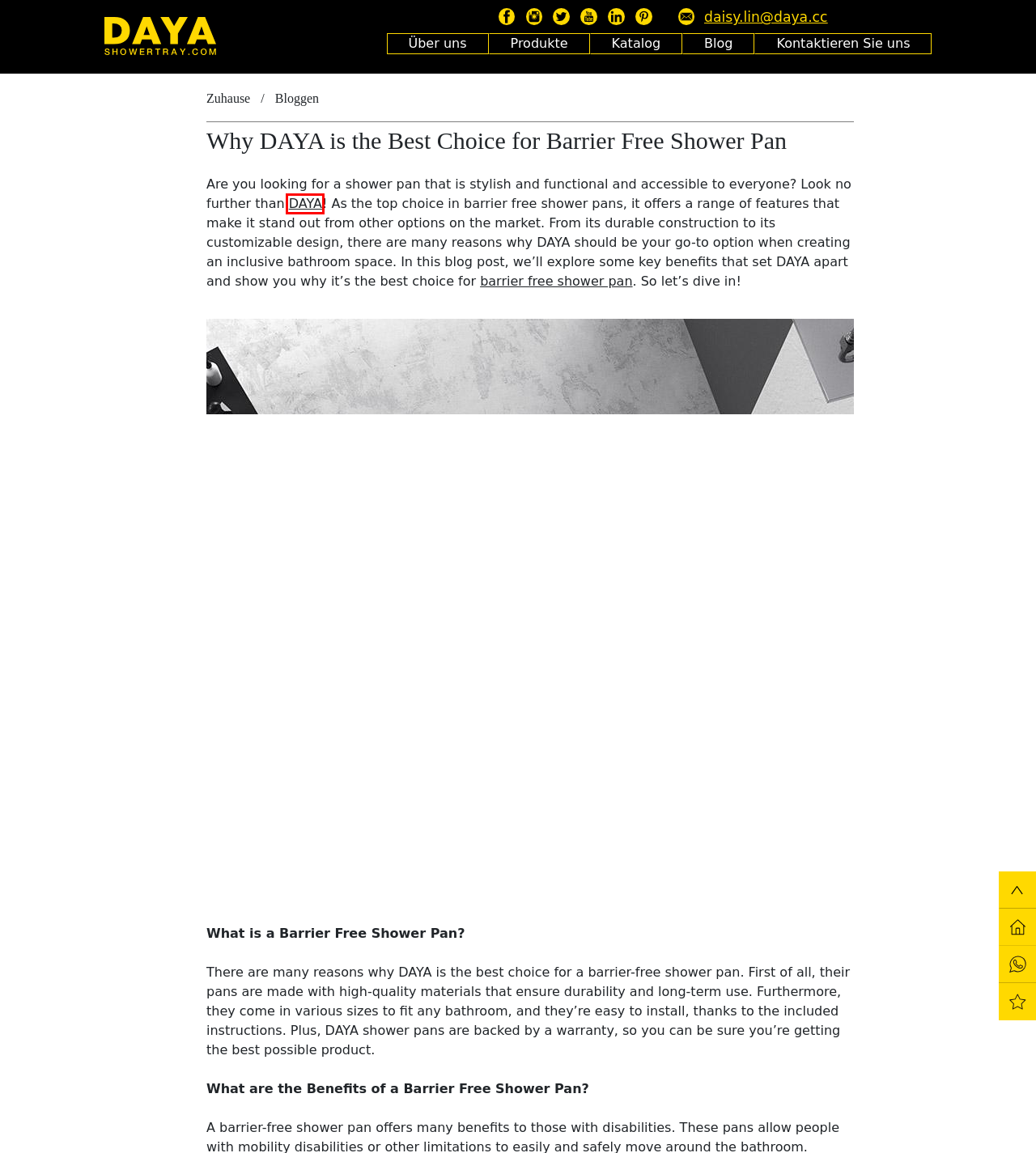After examining the screenshot of a webpage with a red bounding box, choose the most accurate webpage description that corresponds to the new page after clicking the element inside the red box. Here are the candidates:
A. duschwannenlieferant
B. Article
C. Shower Tray Manufacturer | Wholesale Stone Resin Shower Tray | DAYA
D. Contact-Us
E. 2000mm Shower Tray | Shower Base with Linear Drain | DAYA
F. Industry-News
G. Catalogue
H. Profession

C